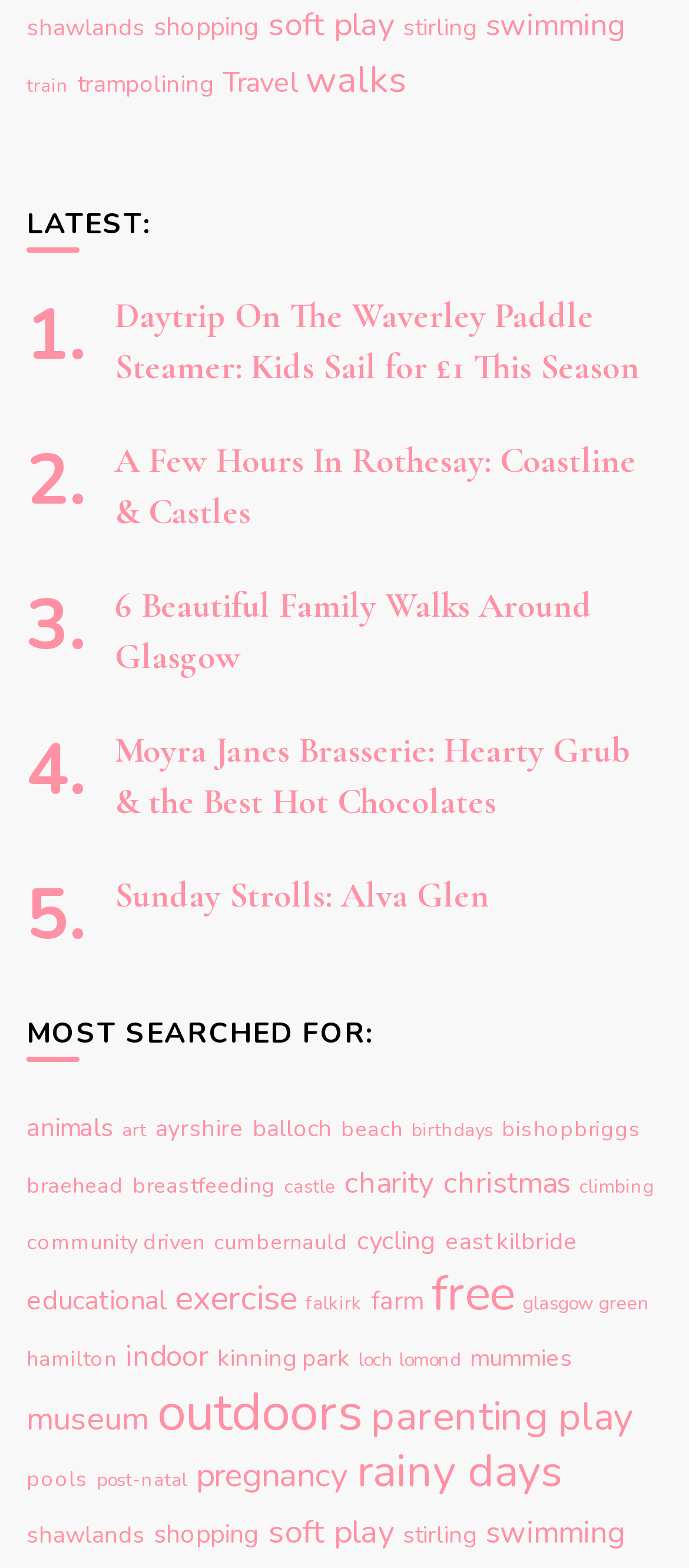Identify the bounding box for the UI element described as: "soft play". The coordinates should be four float numbers between 0 and 1, i.e., [left, top, right, bottom].

[0.39, 0.962, 0.572, 0.99]